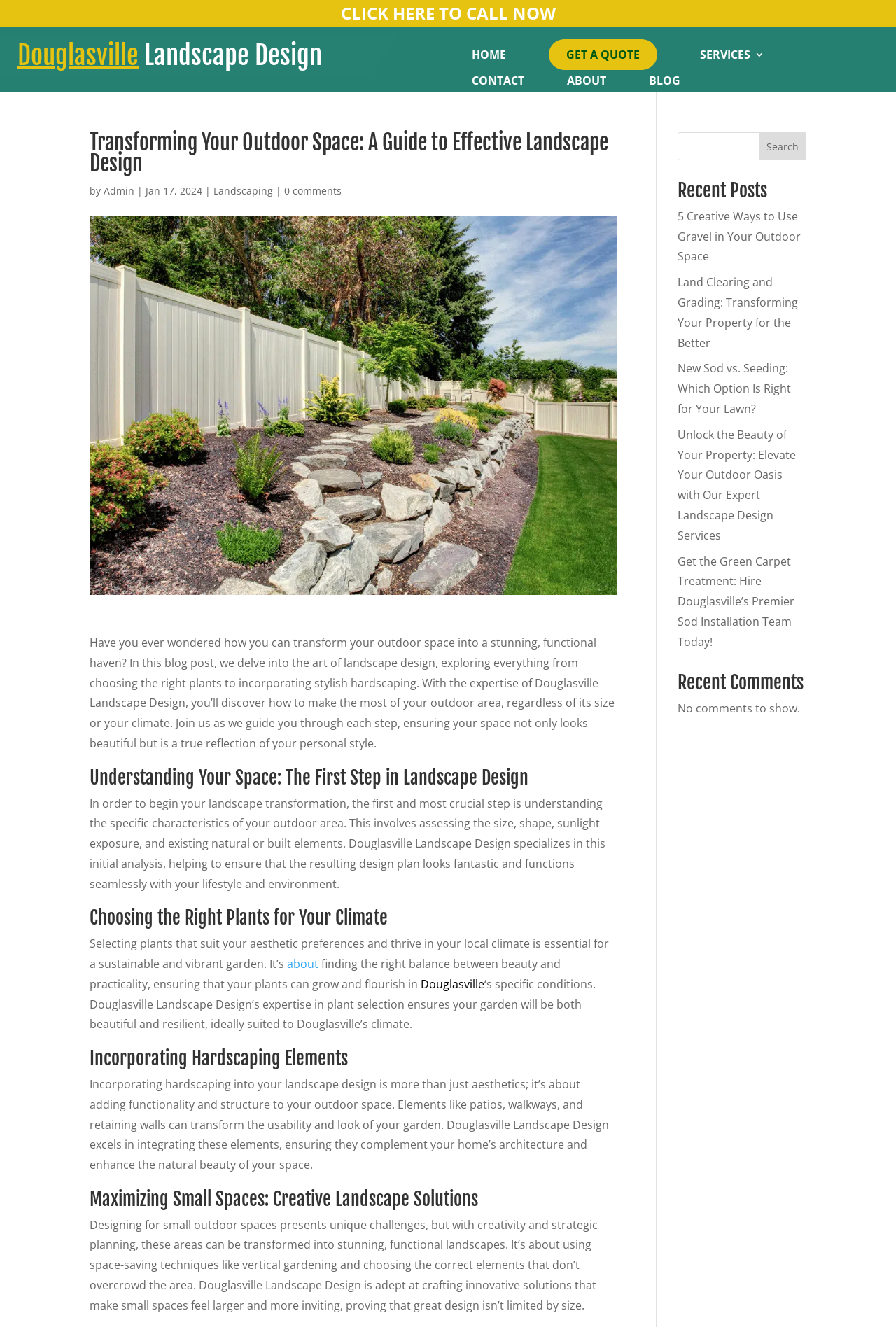Determine the coordinates of the bounding box for the clickable area needed to execute this instruction: "Click the 'GET A QUOTE' link".

[0.612, 0.029, 0.733, 0.053]